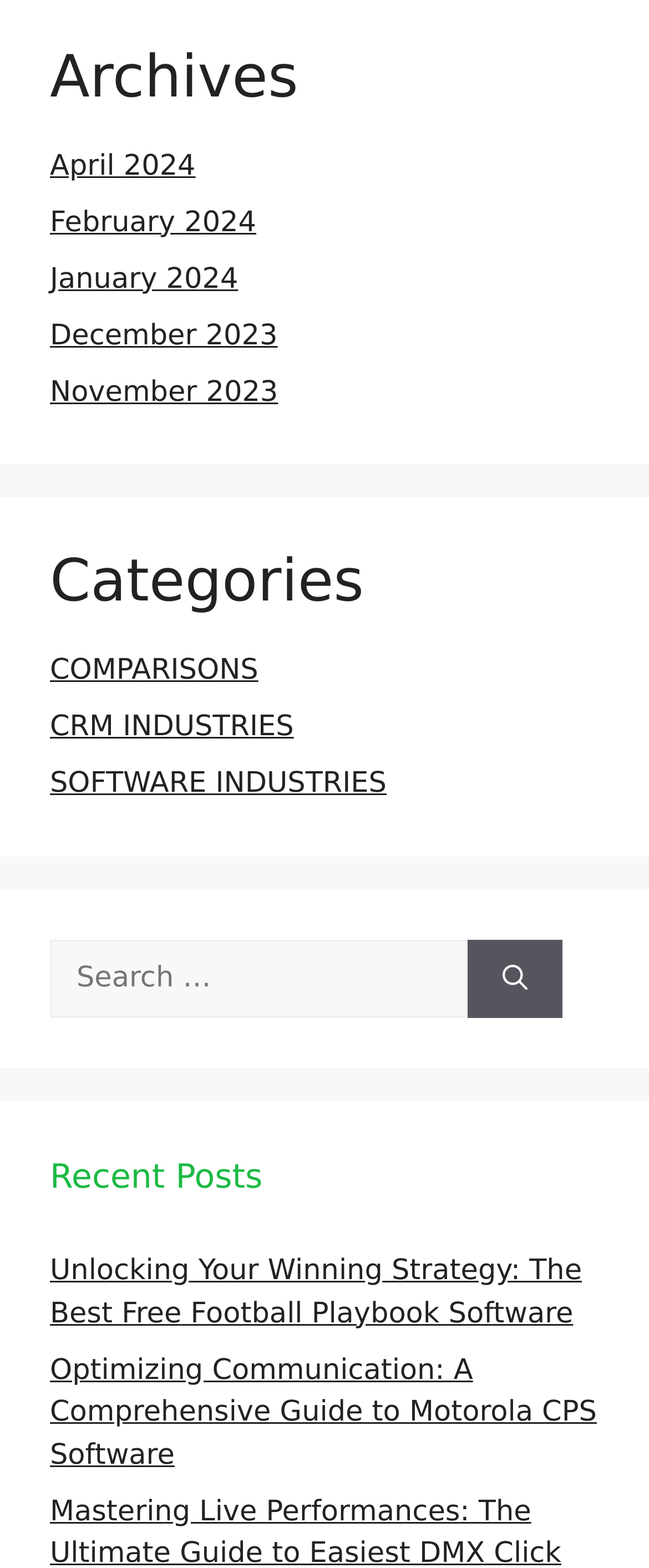Based on the element description Mr. White’s website, identify the bounding box coordinates for the UI element. The coordinates should be in the format (top-left x, top-left y, bottom-right x, bottom-right y) and within the 0 to 1 range.

None